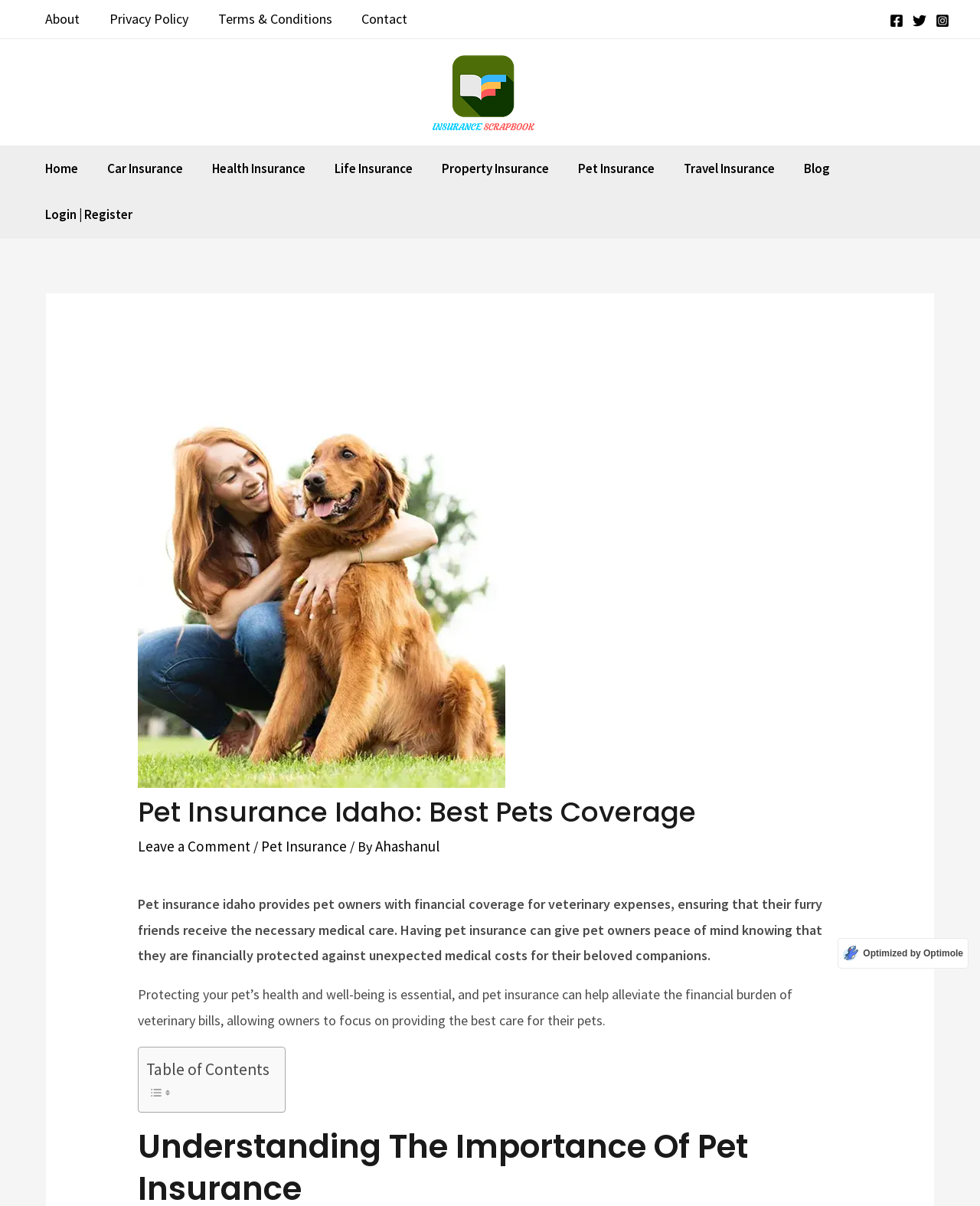Please specify the bounding box coordinates of the clickable region to carry out the following instruction: "View the post 'A Johnsonian nightmare'". The coordinates should be four float numbers between 0 and 1, in the format [left, top, right, bottom].

None